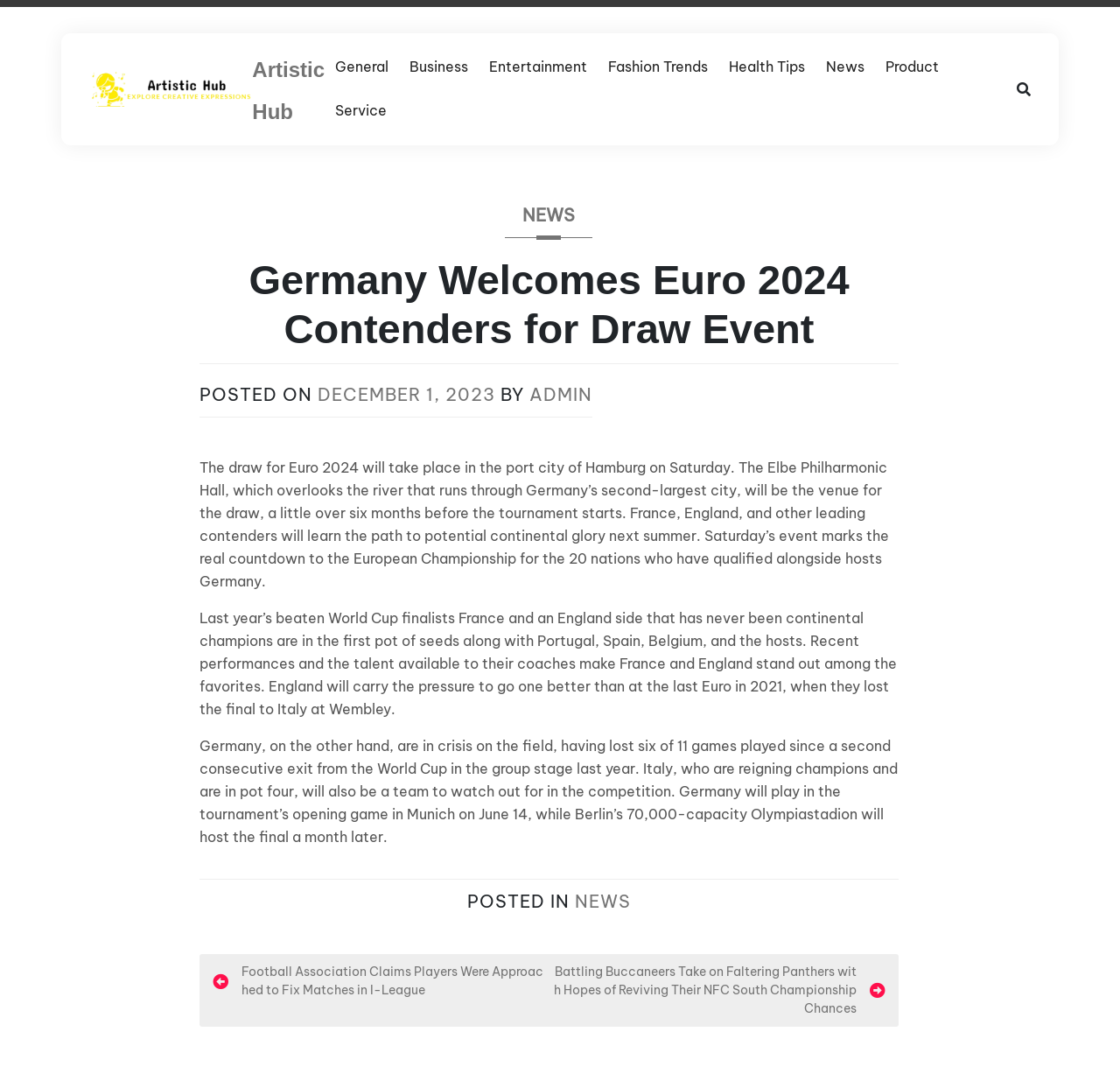Please determine the bounding box coordinates of the element to click in order to execute the following instruction: "Click on the 'NEWS' link". The coordinates should be four float numbers between 0 and 1, specified as [left, top, right, bottom].

[0.178, 0.19, 0.802, 0.222]